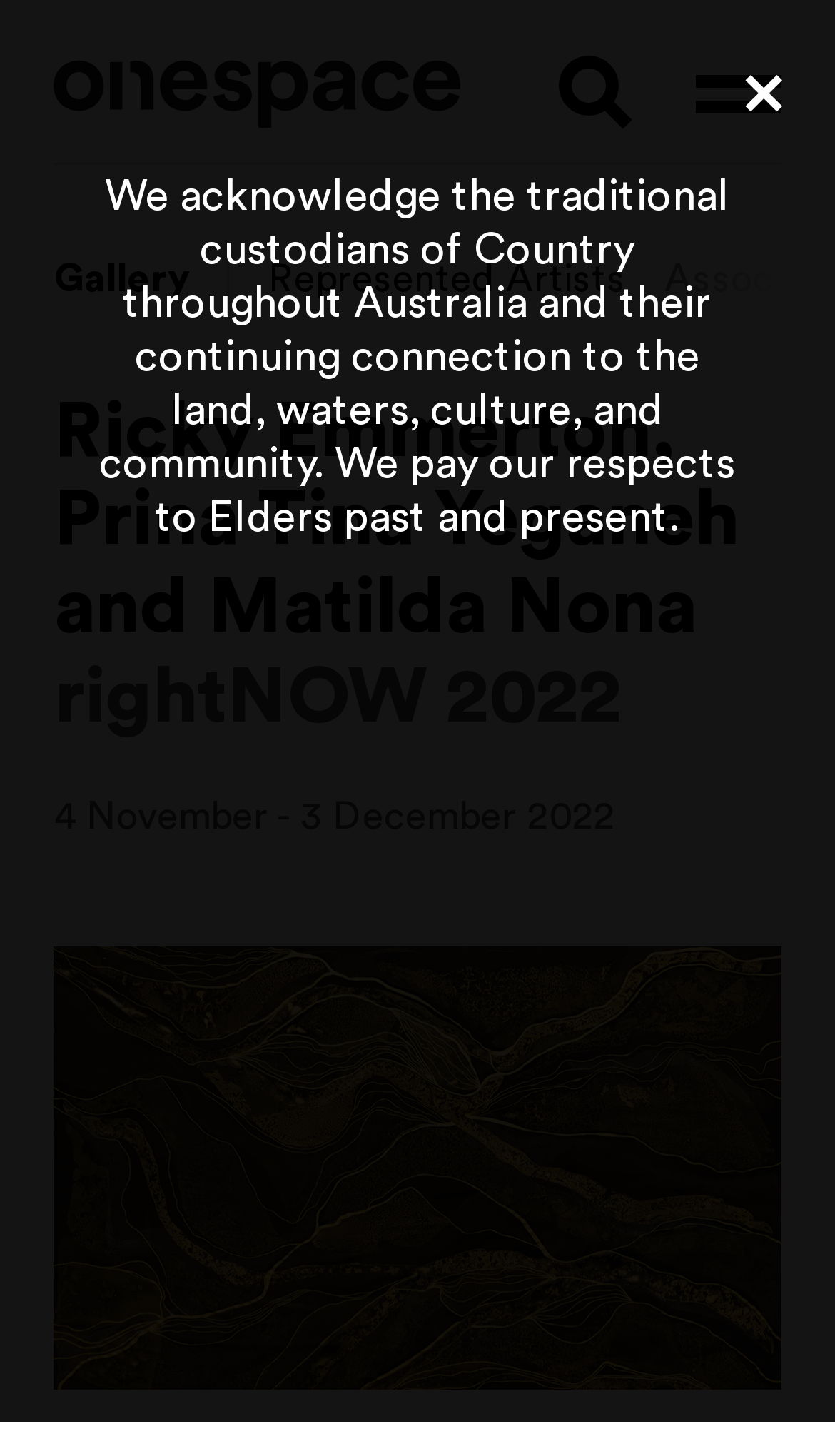What is the purpose of the 'Previous' and 'Next' buttons?
Refer to the image and provide a one-word or short phrase answer.

To navigate